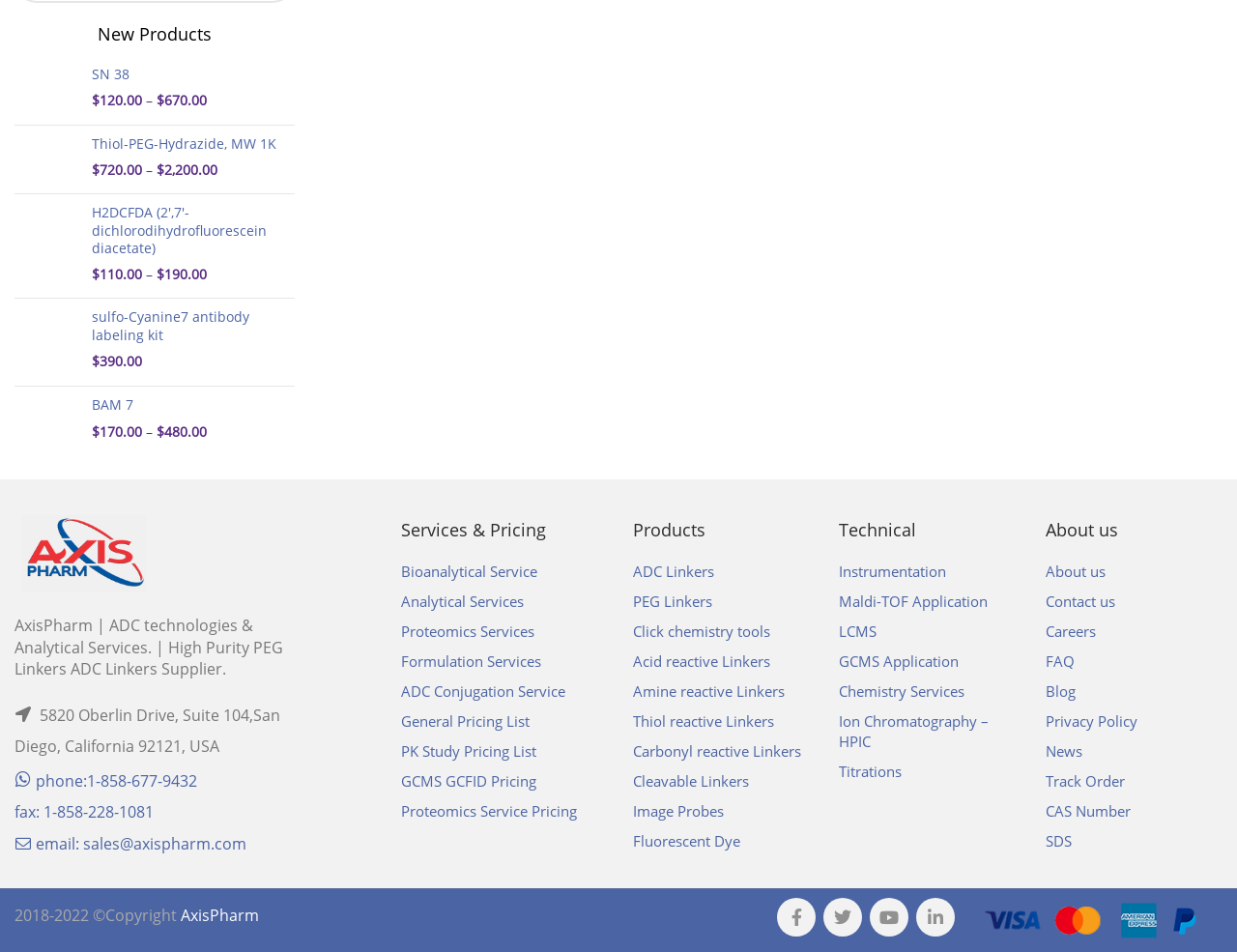Using the element description: "Thiol-PEG-Hydrazide, MW 1K", determine the bounding box coordinates for the specified UI element. The coordinates should be four float numbers between 0 and 1, [left, top, right, bottom].

[0.074, 0.142, 0.238, 0.16]